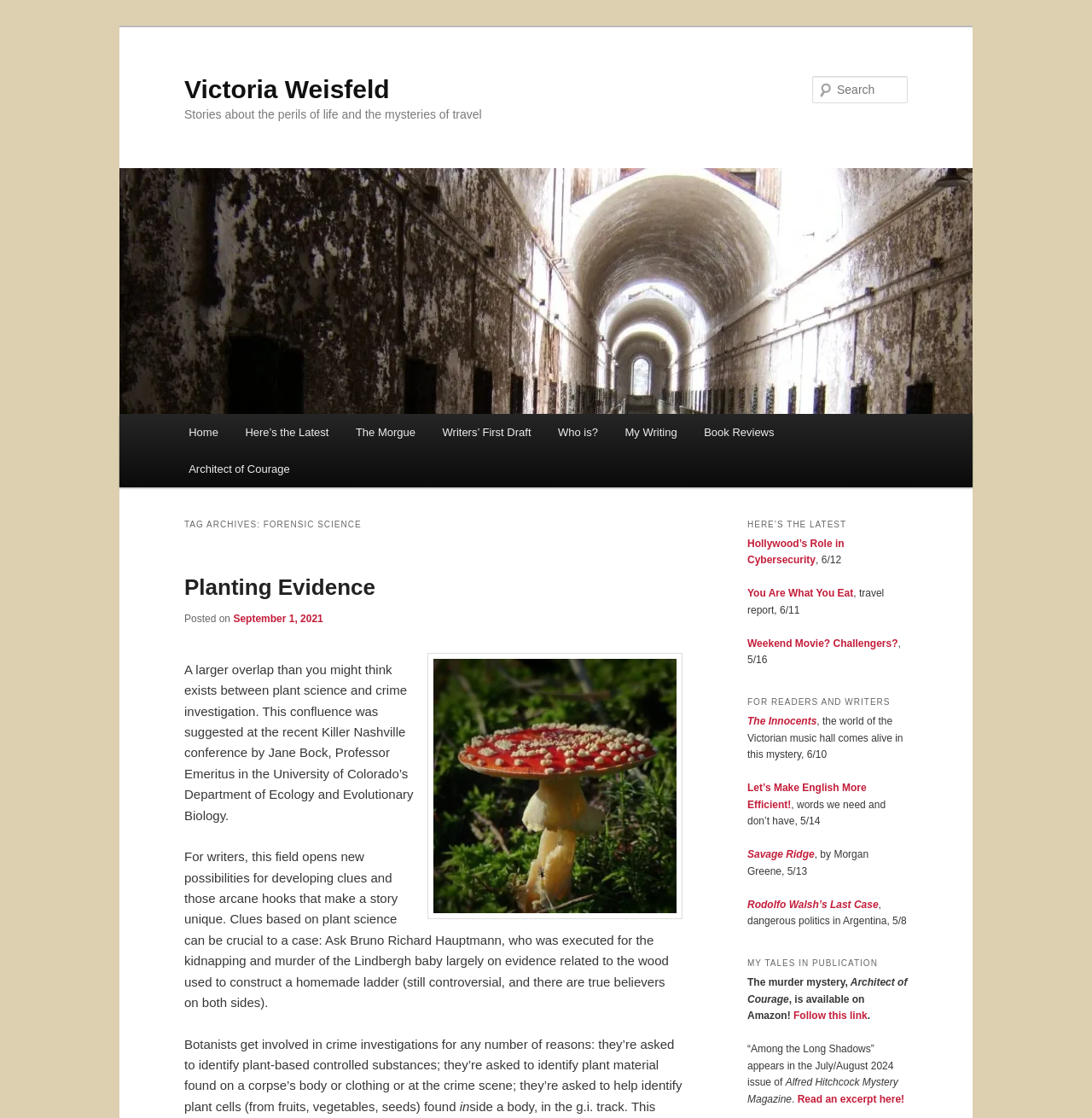Generate a comprehensive description of the webpage content.

The webpage is about Victoria Weisfeld, a writer who focuses on forensic science and travel mysteries. At the top of the page, there are two links to skip to primary and secondary content. Below that, there is a heading with Victoria Weisfeld's name, followed by a link to her profile and a brief description of her writing, which includes stories about the perils of life and the mysteries of travel.

On the left side of the page, there is a profile picture of Victoria Weisfeld, accompanied by a link to her profile. Below that, there is a main menu with links to various sections, including Home, Here's the Latest, The Morgue, Writers' First Draft, Who is?, My Writing, Book Reviews, and Architect of Courage.

The main content of the page is divided into three sections. The first section is titled "TAG ARCHIVES: FORENSIC SCIENCE" and features an article about the connection between plant science and crime investigation. The article includes a heading, a brief introduction, and several paragraphs of text, as well as a figure and a link to a related article.

The second section is titled "HERE'S THE LATEST" and features a list of recent articles, including "Hollywood's Role in Cybersecurity", "You Are What You Eat", and "Weekend Movie? Challengers?". Each article is accompanied by a brief description and a link to read more.

The third section is titled "FOR READERS AND WRITERS" and features a list of book reviews and articles, including "The Innocents", "Let's Make English More Efficient!", and "Savage Ridge". Each review is accompanied by a brief description and a link to read more.

At the bottom of the page, there is a section titled "MY TALES IN PUBLICATION" that features information about Victoria Weisfeld's published works, including "Architect of Courage" and "Among the Long Shadows". There are also links to read excerpts and purchase the books.